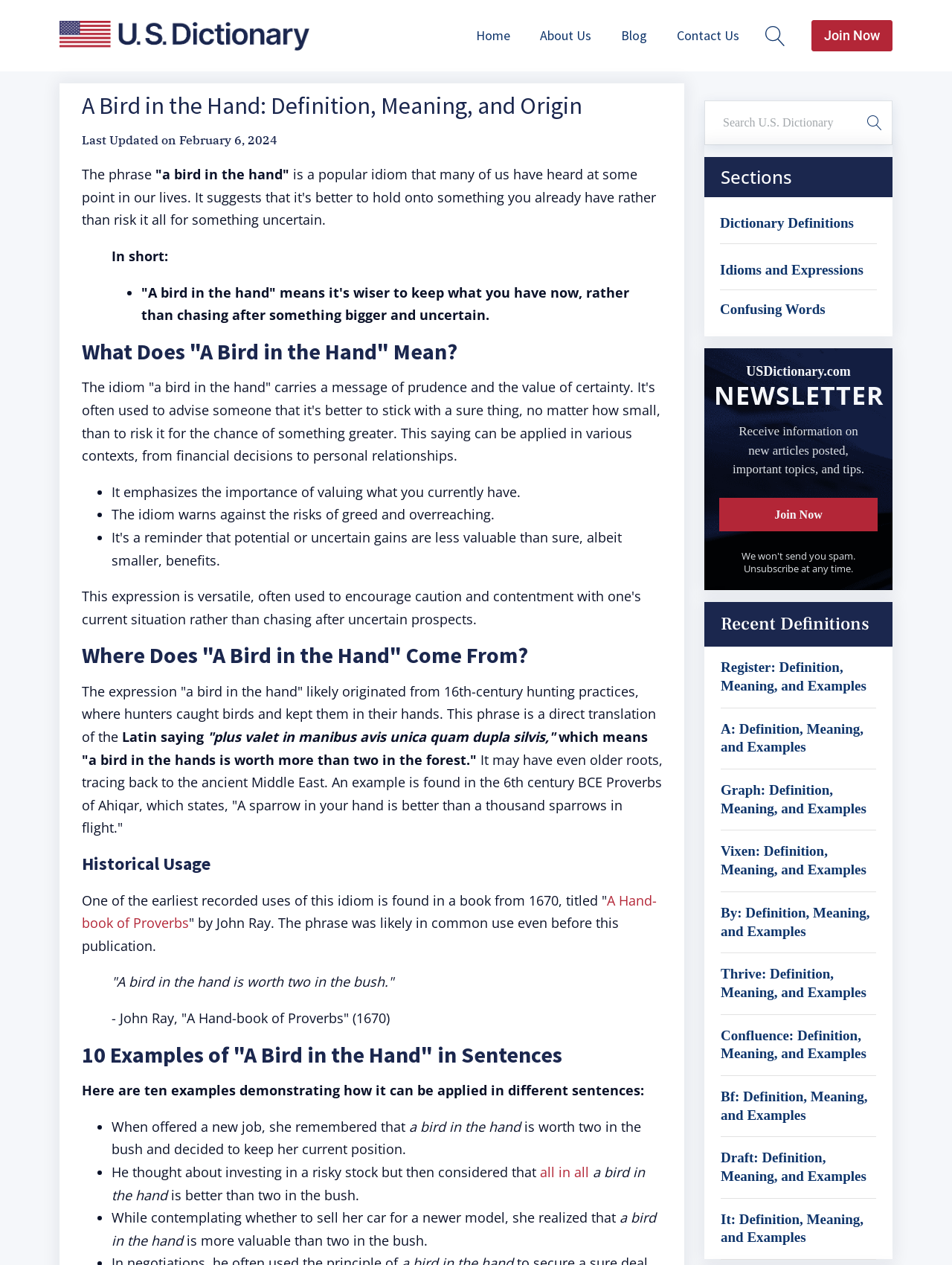What is the title of the book that recorded one of the earliest uses of this idiom?
Provide a well-explained and detailed answer to the question.

One of the earliest recorded uses of this idiom is found in a book from 1670, titled 'A Hand-book of Proverbs' by John Ray. The phrase was likely in common use even before this publication.